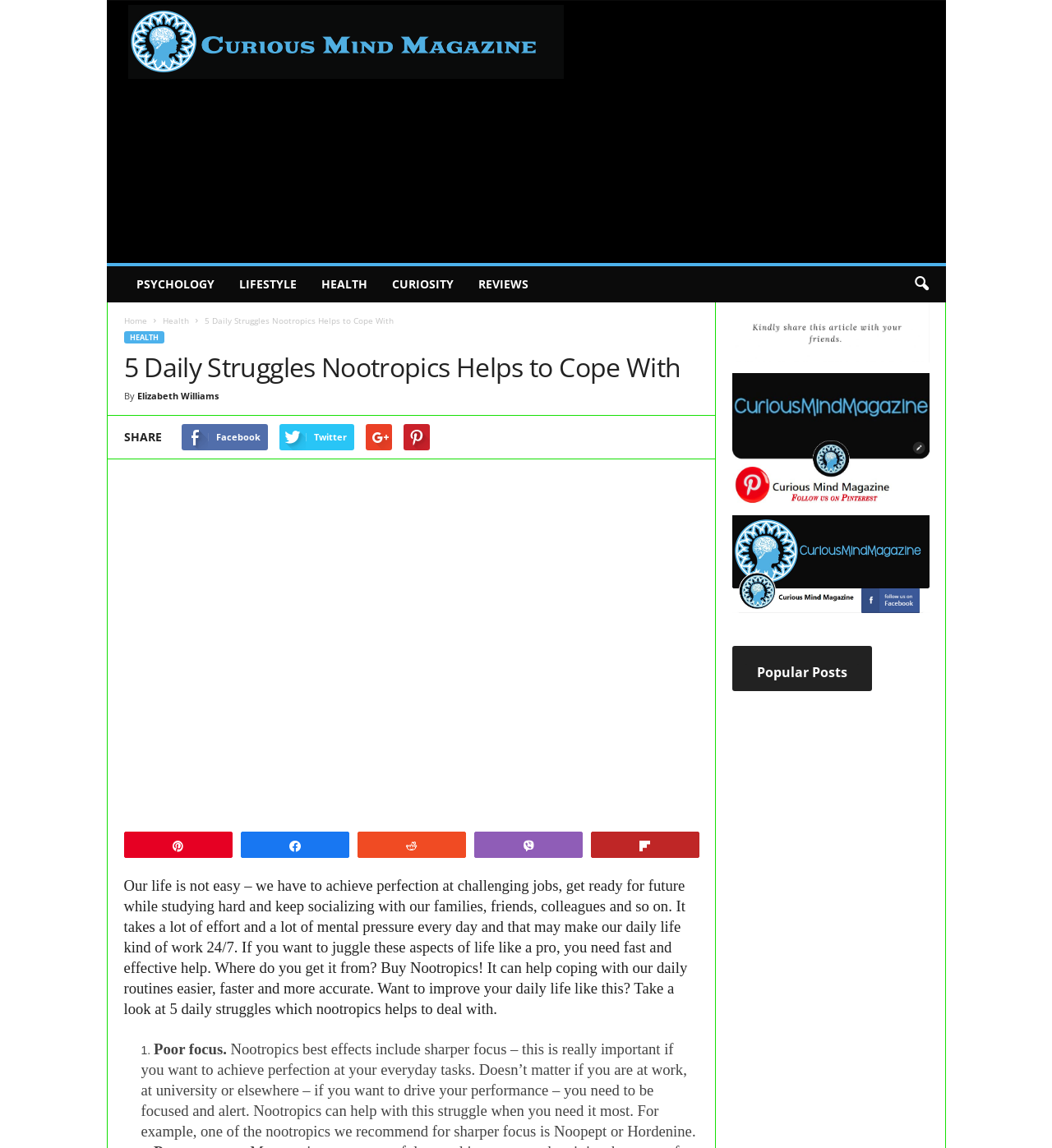Utilize the information from the image to answer the question in detail:
What is the recommended nootropic for sharper focus?

According to the webpage, Noopept or Hordenine are recommended nootropics for sharper focus. The webpage mentions that these nootropics can help with focus, which is one of the daily struggles discussed in the article.